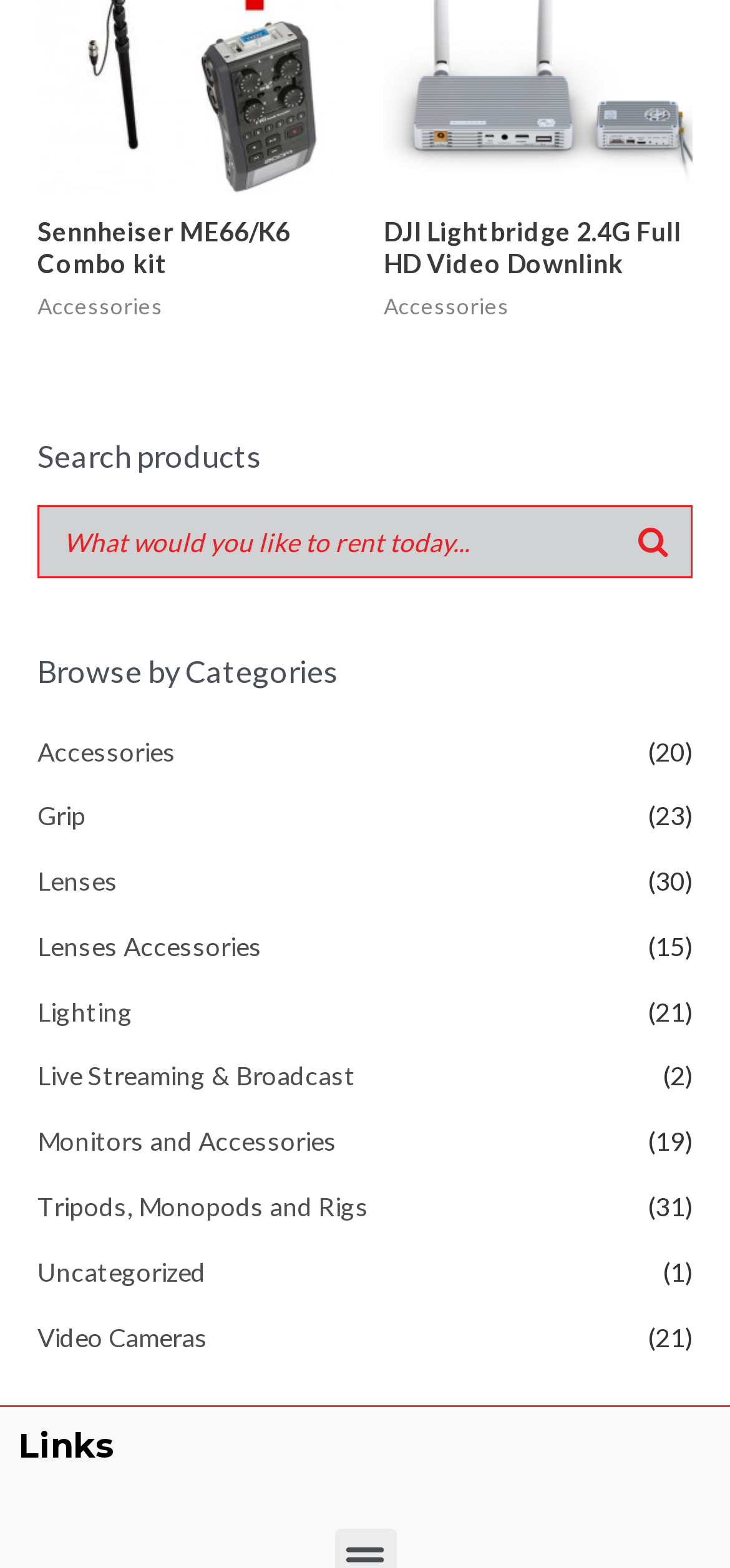Locate the bounding box coordinates of the area to click to fulfill this instruction: "View Sennheiser ME66/K6 Combo kit". The bounding box should be presented as four float numbers between 0 and 1, in the order [left, top, right, bottom].

[0.051, 0.137, 0.474, 0.178]